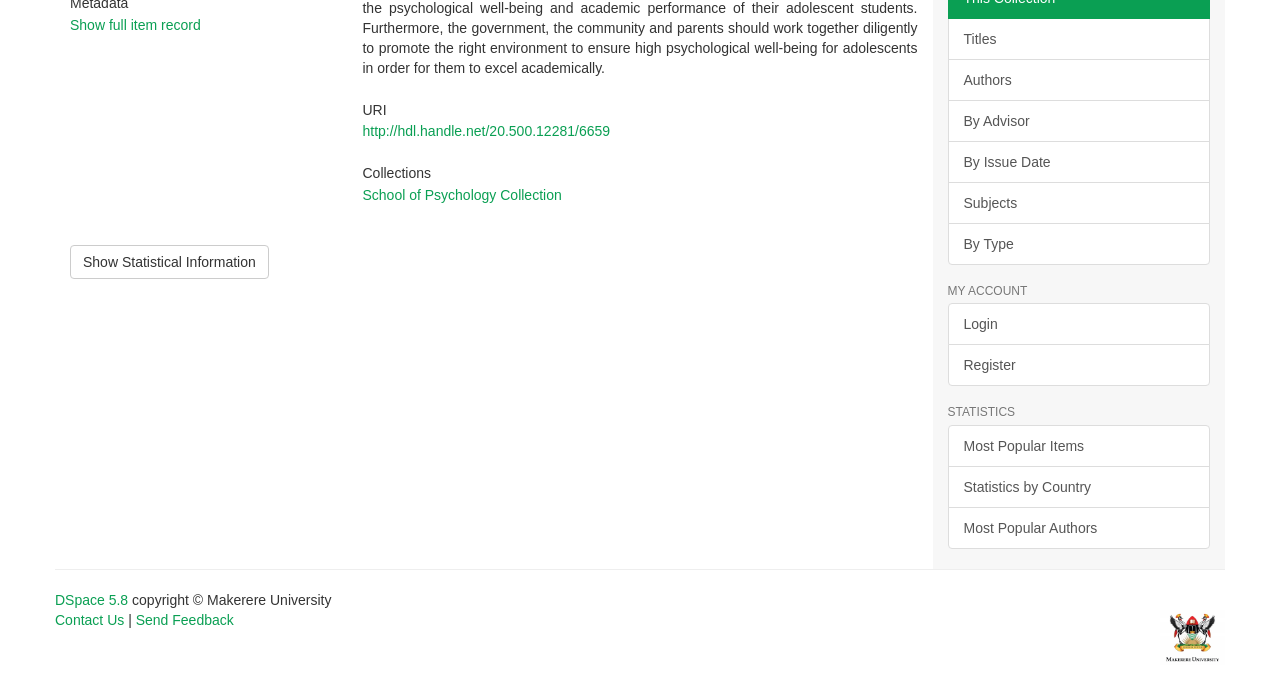Calculate the bounding box coordinates for the UI element based on the following description: "By Issue Date". Ensure the coordinates are four float numbers between 0 and 1, i.e., [left, top, right, bottom].

[0.74, 0.203, 0.945, 0.264]